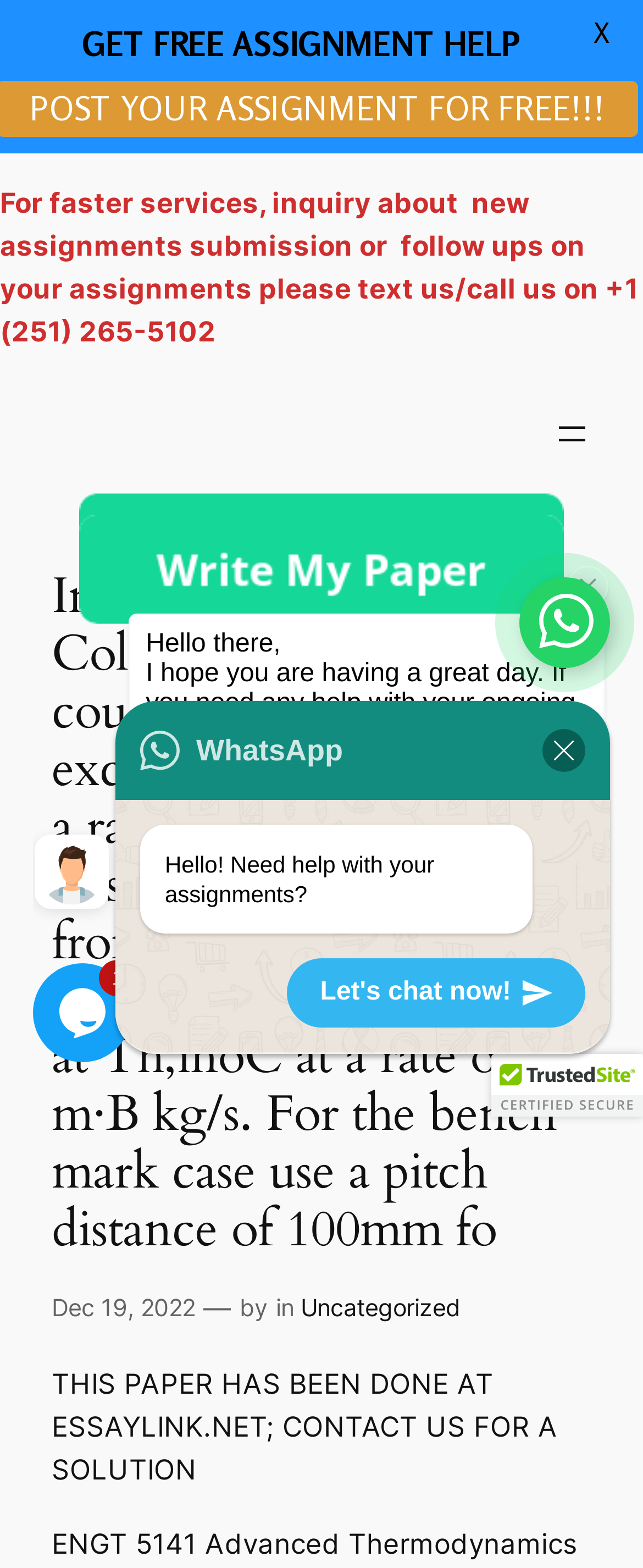Locate the bounding box coordinates of the element that needs to be clicked to carry out the instruction: "view comment 7". The coordinates should be given as four float numbers ranging from 0 to 1, i.e., [left, top, right, bottom].

None